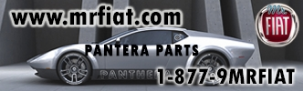Answer the following in one word or a short phrase: 
What is the URL on the banner?

www.mrfiat.com